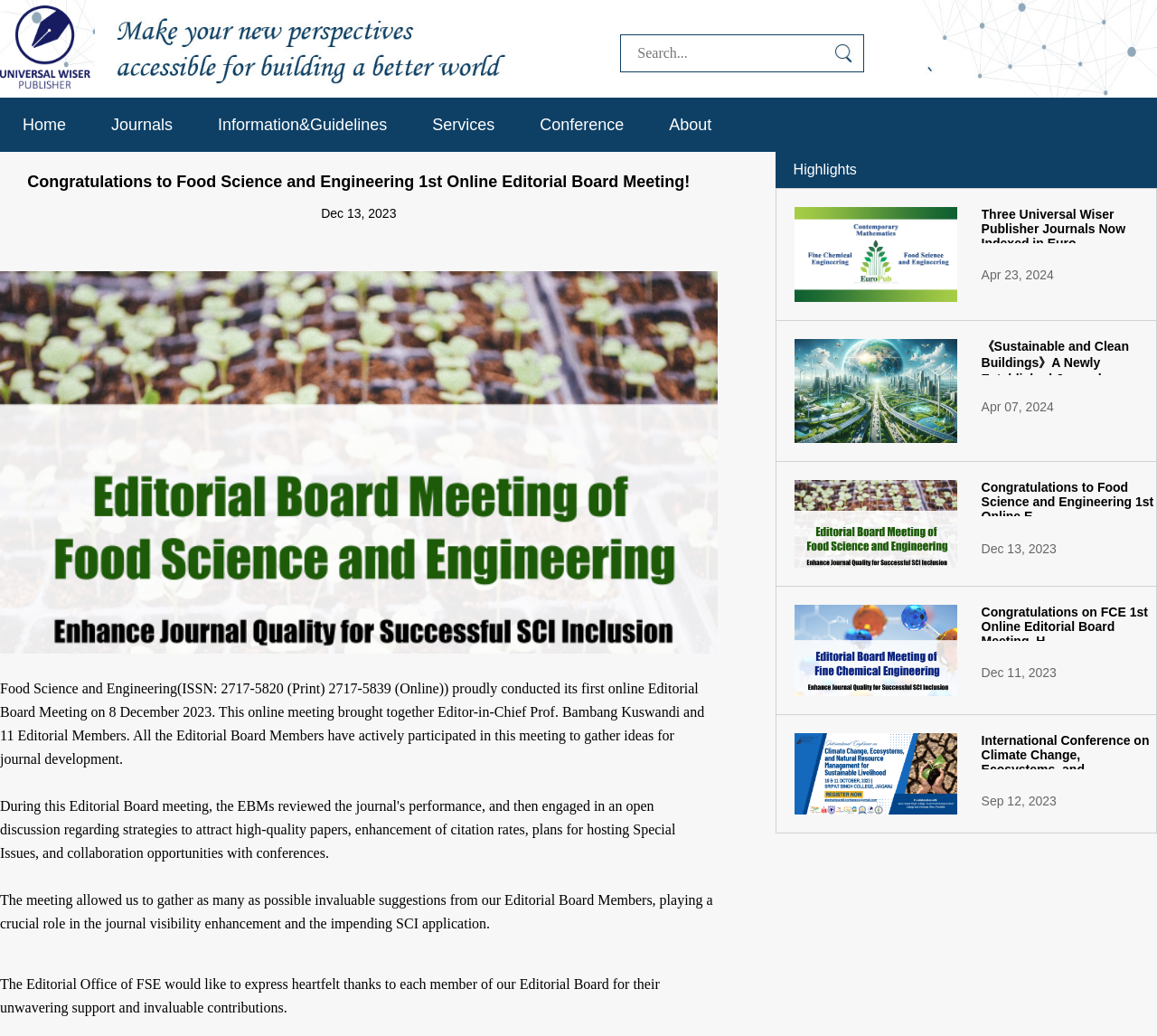Based on the element description Services, identify the bounding box coordinates for the UI element. The coordinates should be in the format (top-left x, top-left y, bottom-right x, bottom-right y) and within the 0 to 1 range.

[0.354, 0.094, 0.447, 0.146]